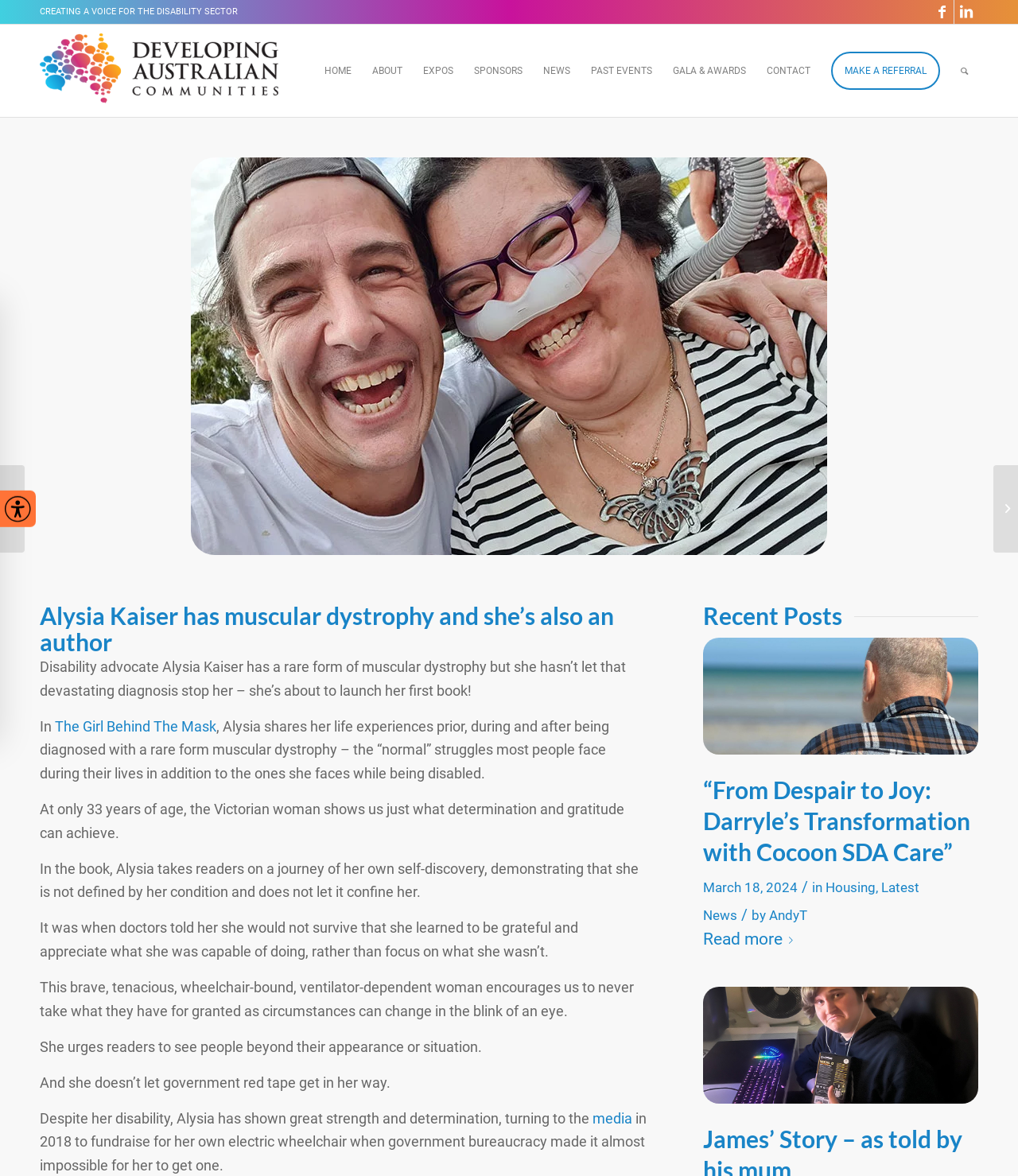Could you provide the bounding box coordinates for the portion of the screen to click to complete this instruction: "Click on the link to Facebook"?

[0.914, 0.0, 0.937, 0.02]